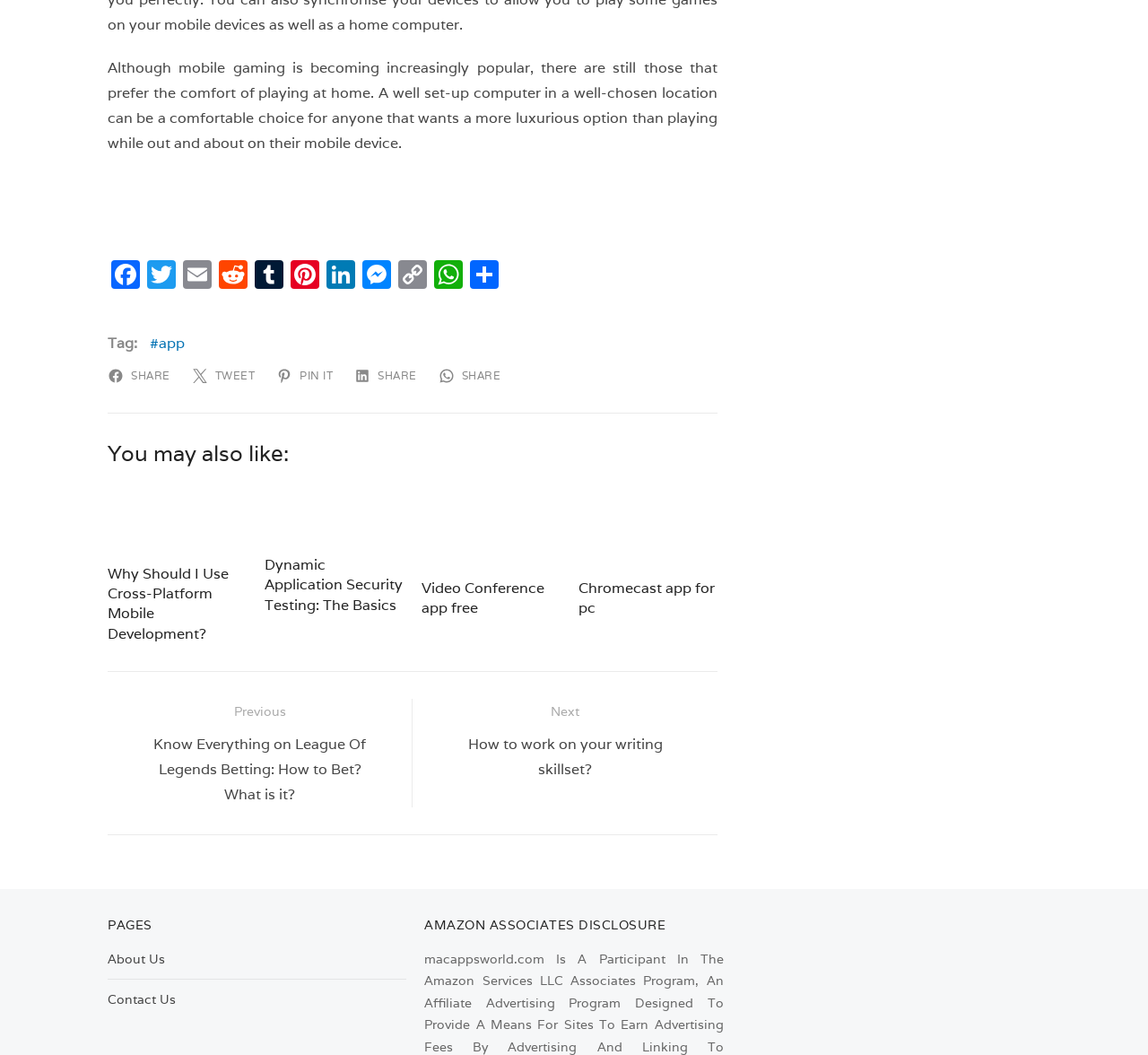Please locate the bounding box coordinates of the element that should be clicked to complete the given instruction: "Read about Mobile Development".

[0.094, 0.452, 0.215, 0.526]